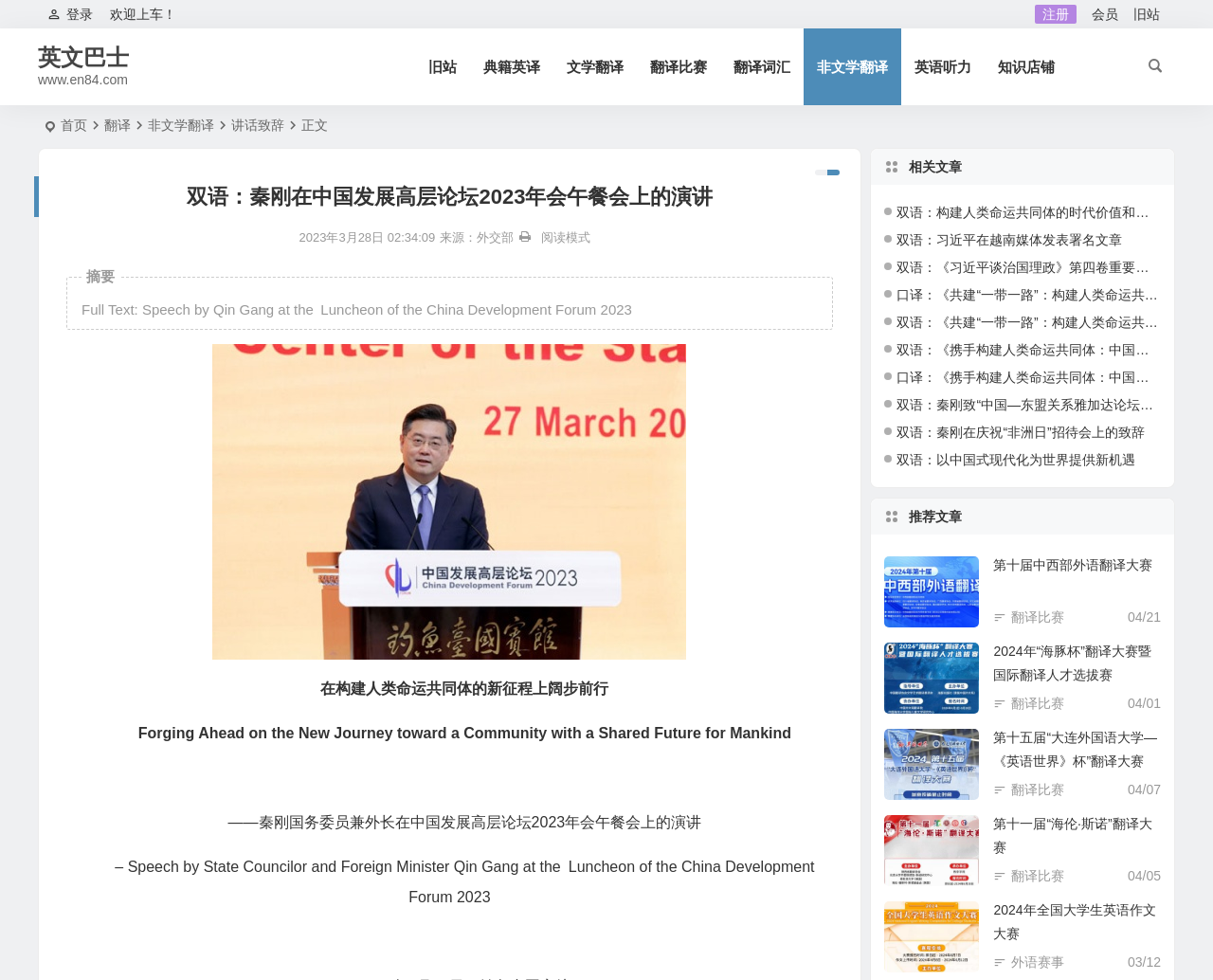What is the title of the speech?
Please provide a comprehensive answer based on the contents of the image.

I found the title of the speech by looking at the heading element with the text '双语：秦刚在中国发展高层论坛2023年会午餐会上的演讲' and its corresponding English translation 'Forging Ahead on the New Journey toward a Community with a Shared Future for Mankind'.